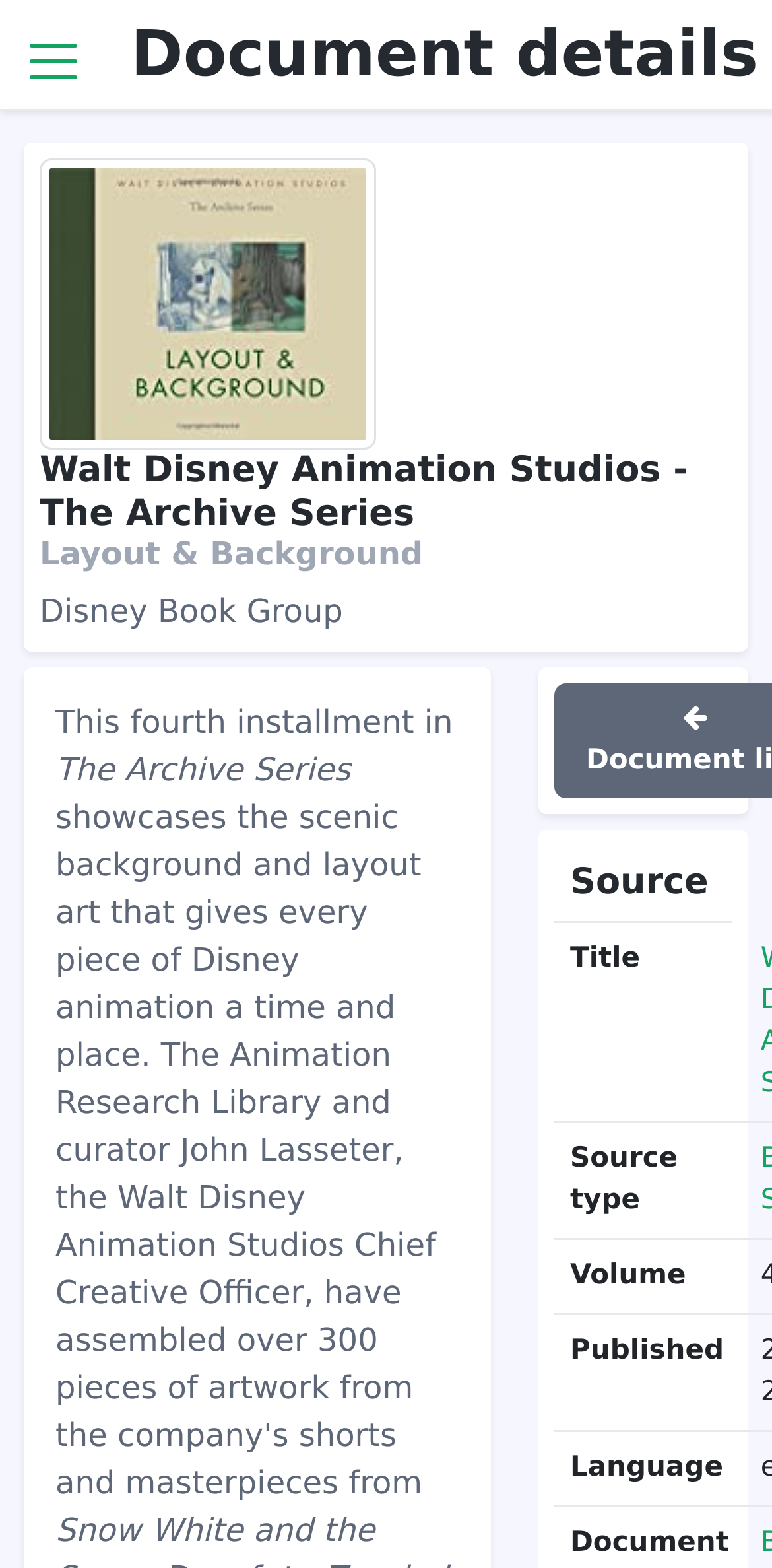Give a one-word or short-phrase answer to the following question: 
How many row headers are there in the 'Source' section?

5